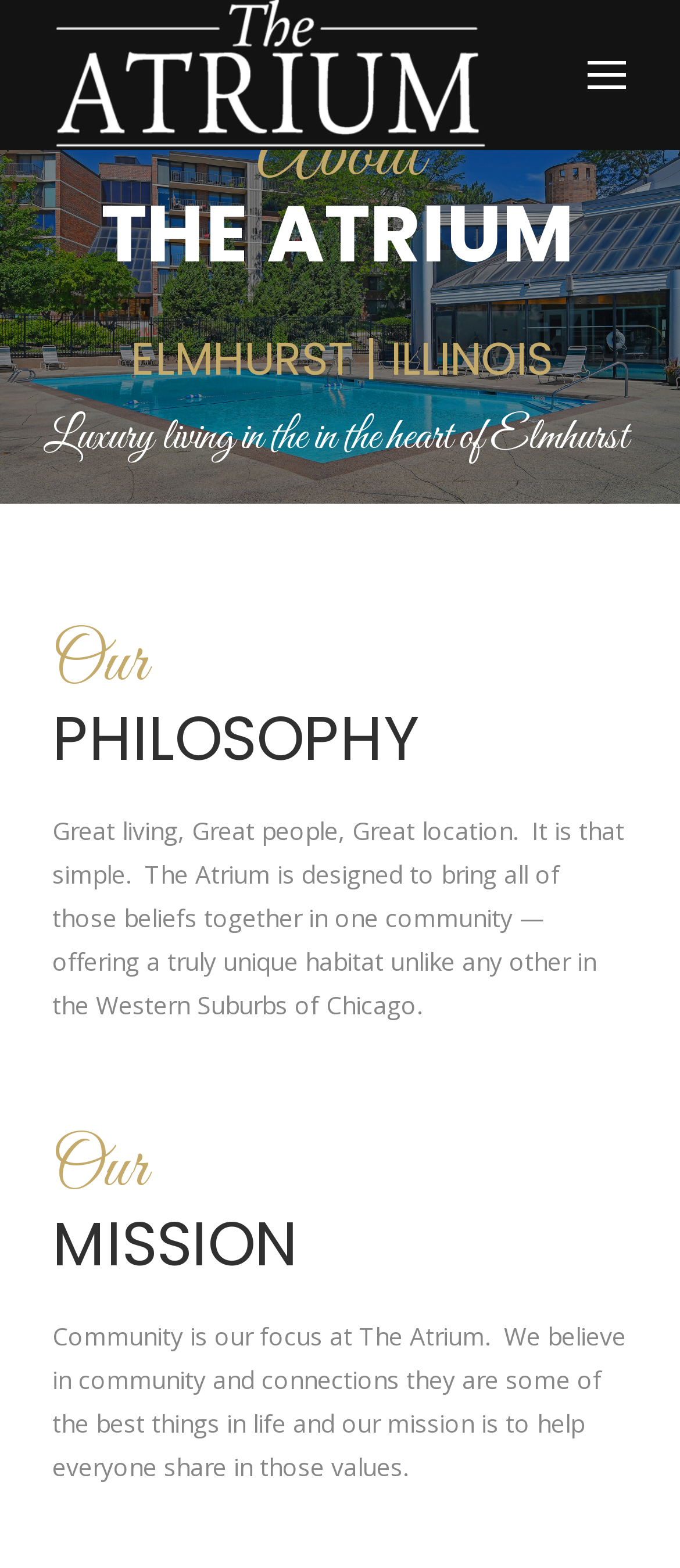Using the details from the image, please elaborate on the following question: What is the location of The Atrium?

I found the text 'ELMHURST | ILLINOIS' which is a static text, indicating that it is the location of The Atrium.